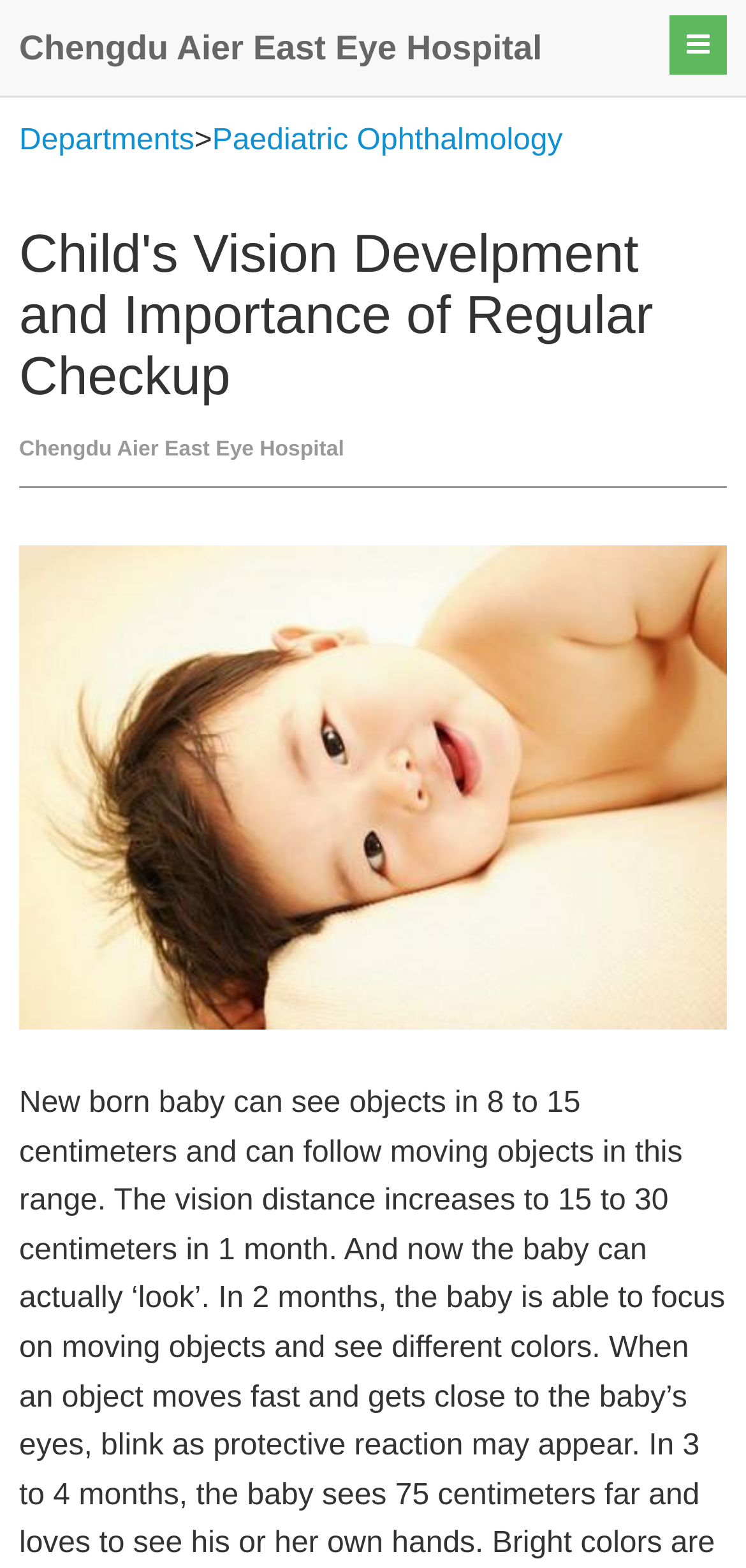Based on the element description: "Departments", identify the UI element and provide its bounding box coordinates. Use four float numbers between 0 and 1, [left, top, right, bottom].

[0.026, 0.079, 0.26, 0.1]